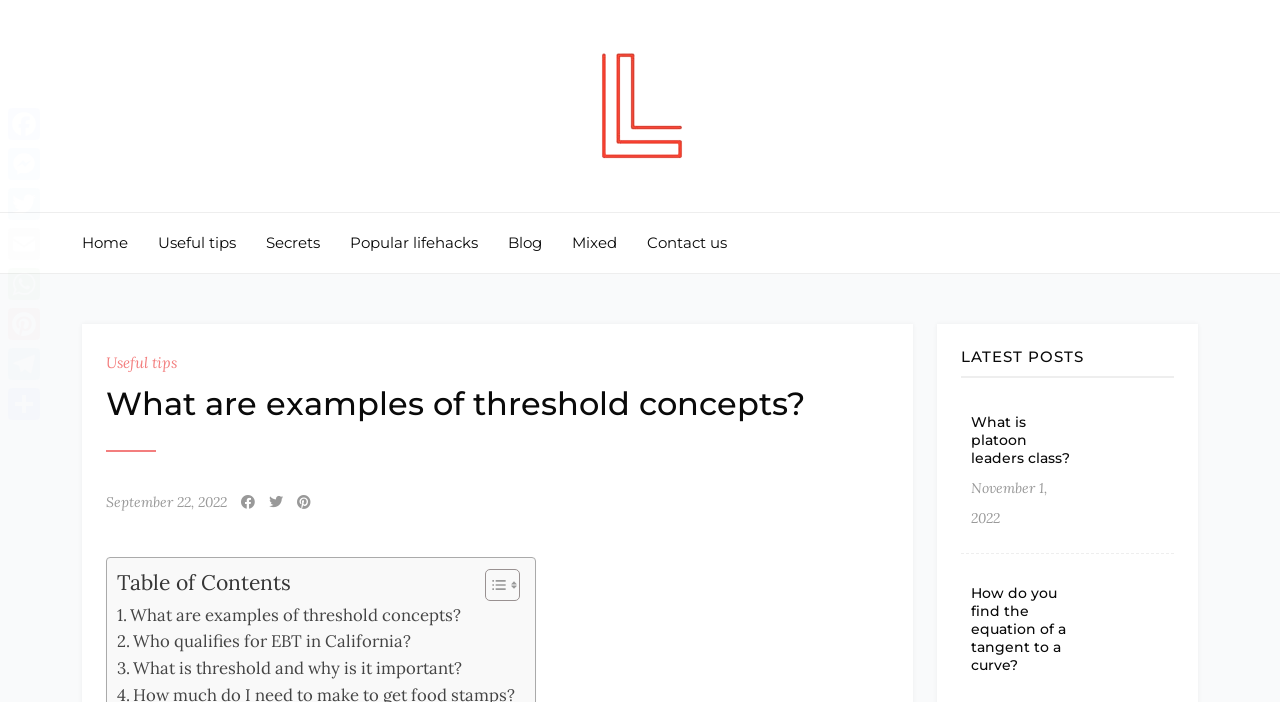Identify the bounding box coordinates for the region to click in order to carry out this instruction: "View the 'Table of Content'". Provide the coordinates using four float numbers between 0 and 1, formatted as [left, top, right, bottom].

[0.367, 0.809, 0.403, 0.857]